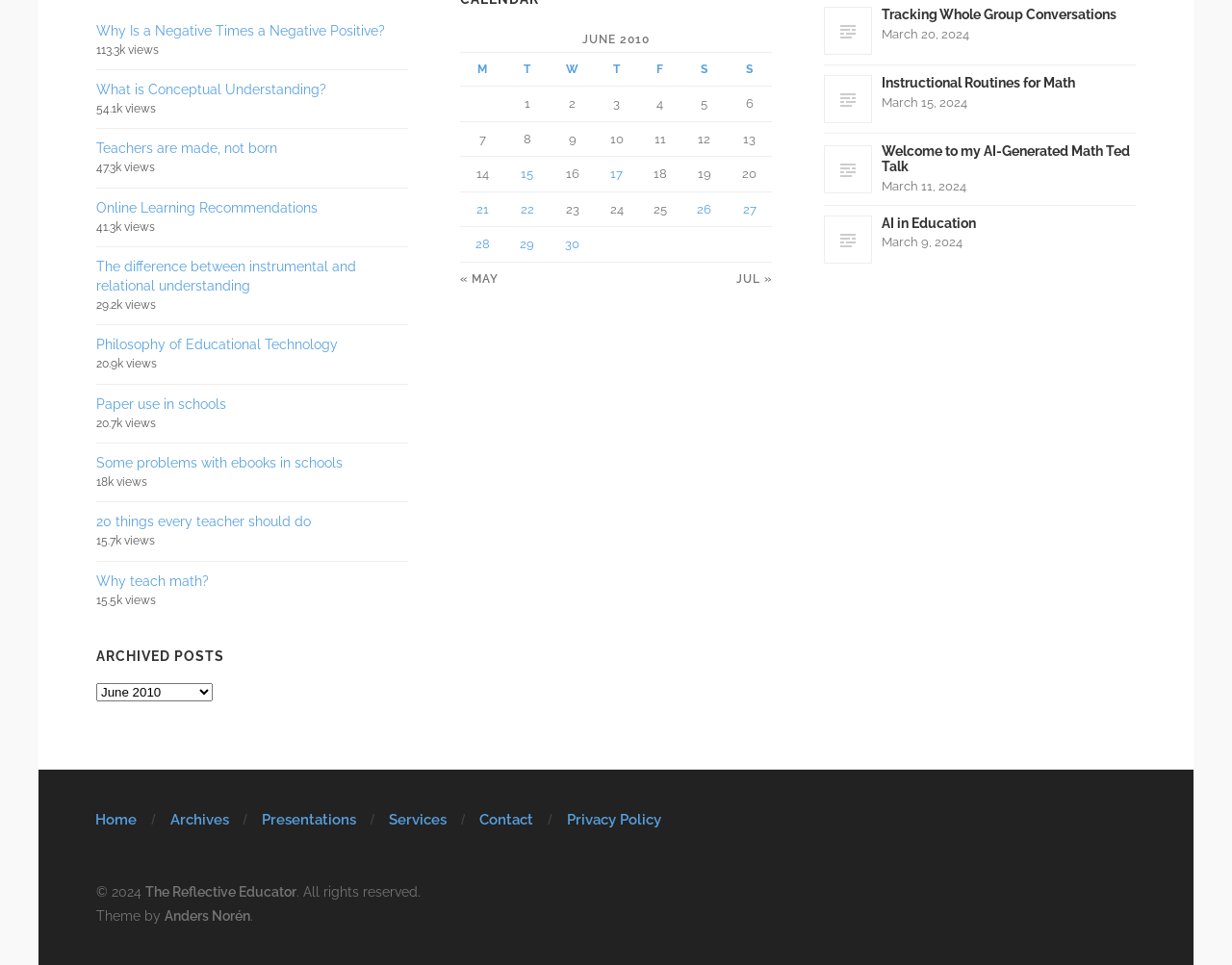Please determine the bounding box coordinates of the element's region to click for the following instruction: "Go to 'Previous and next months' navigation".

[0.373, 0.272, 0.627, 0.296]